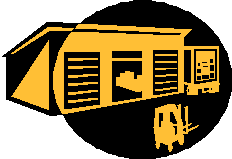Refer to the image and offer a detailed explanation in response to the question: What is the likely context of the imagery?

The caption suggests that the imagery is likely used in the context of commercial building surveying or property management, emphasizing the importance of secure storage in these sectors. This implies that the graphic is related to these specific industries or fields.